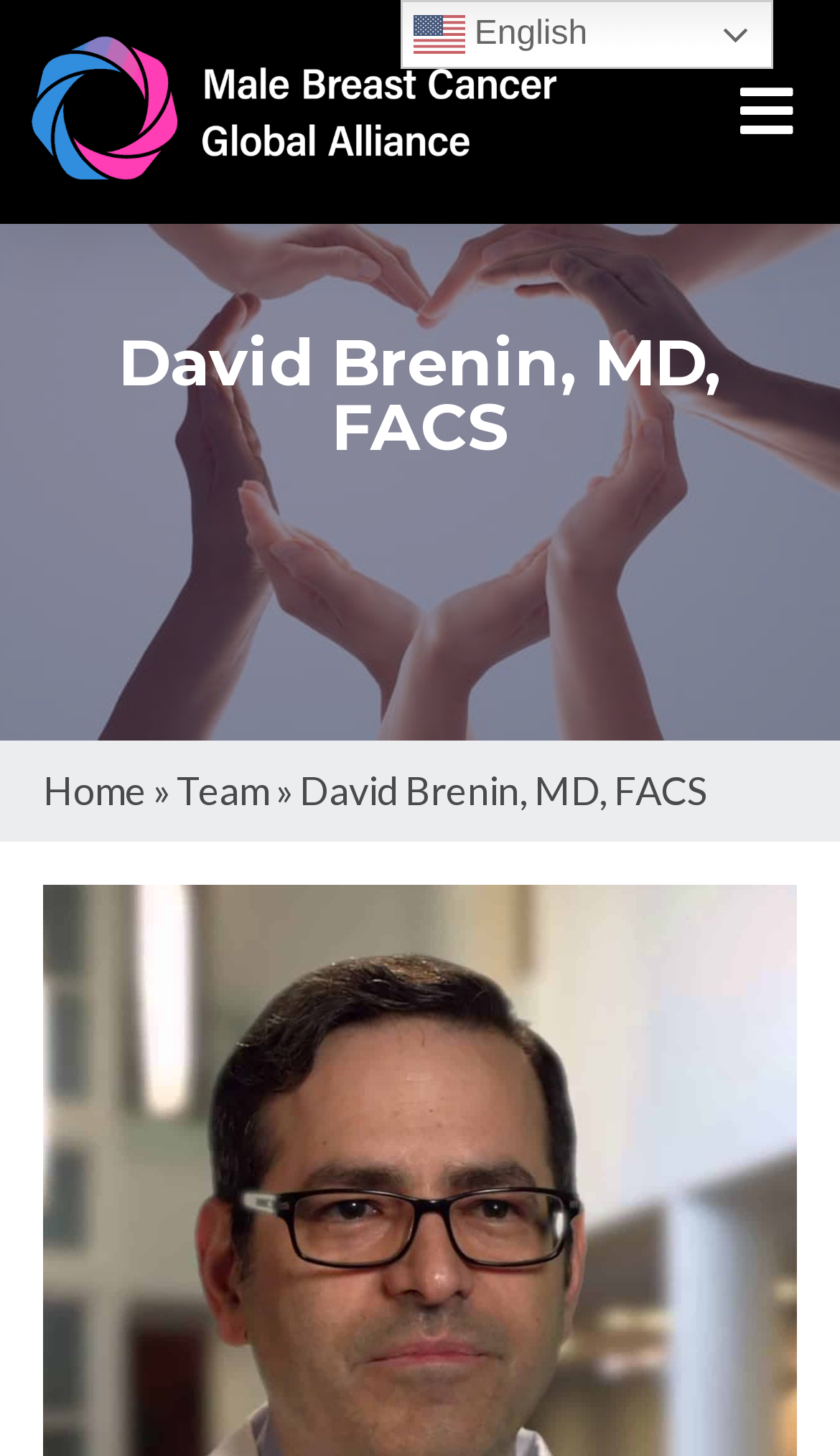Is there a link to a team page?
Can you provide an in-depth and detailed response to the question?

There is a link to a team page on this webpage, which is labeled as 'Team'. This link is located next to the 'Home' link, suggesting that it is part of the navigation menu.